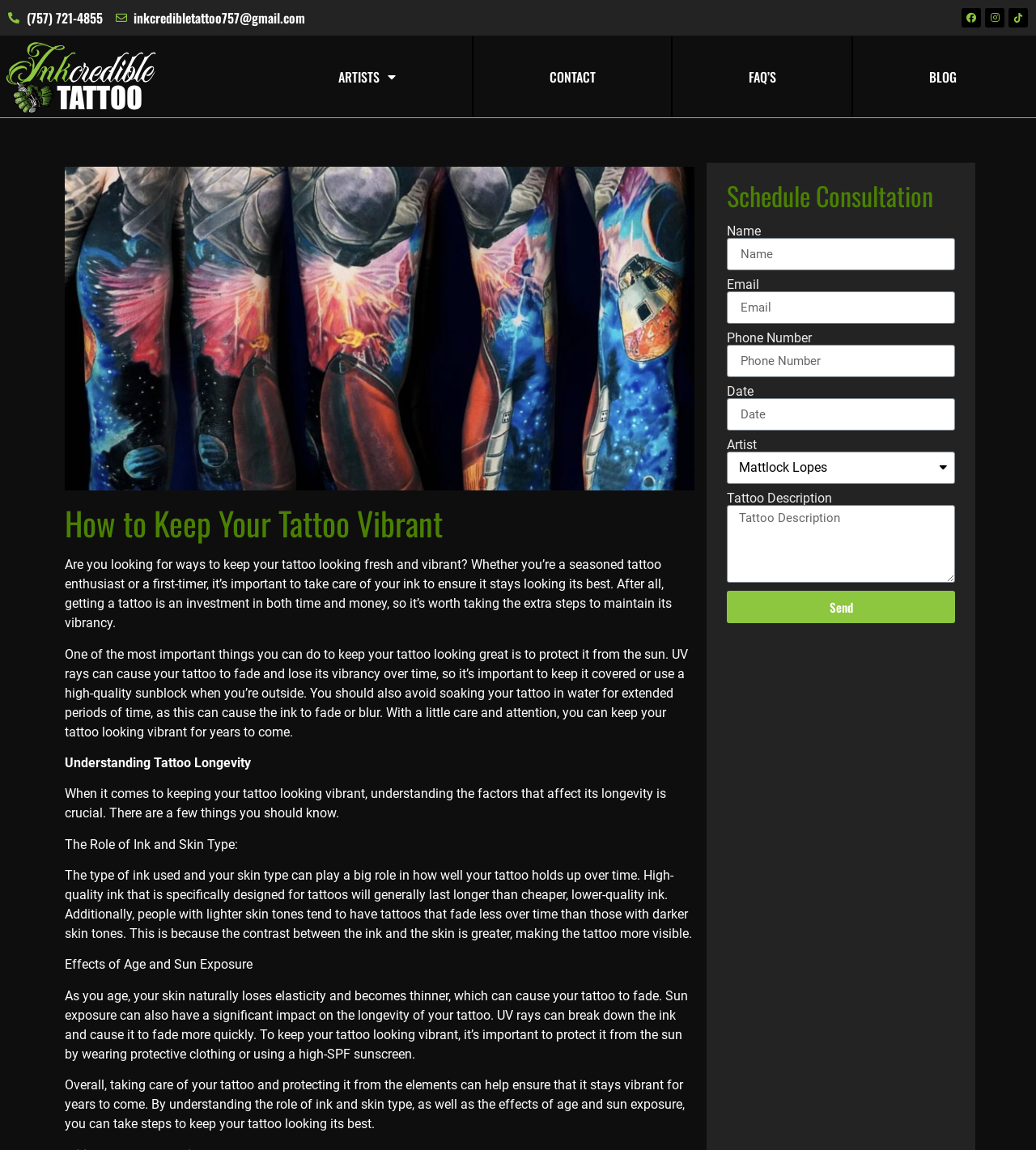Indicate the bounding box coordinates of the element that needs to be clicked to satisfy the following instruction: "Call the tattoo studio". The coordinates should be four float numbers between 0 and 1, i.e., [left, top, right, bottom].

[0.008, 0.007, 0.099, 0.024]